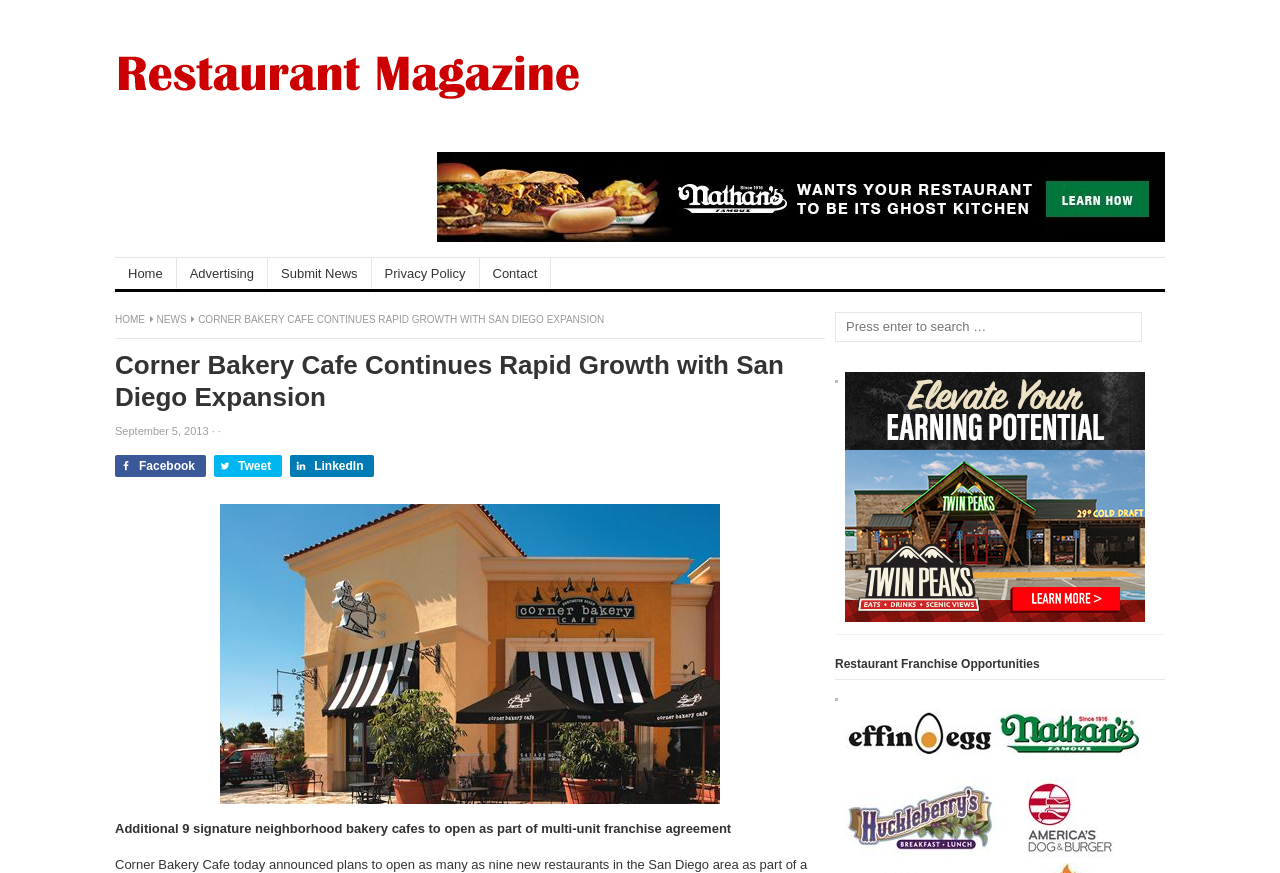Find and extract the text of the primary heading on the webpage.

Corner Bakery Cafe Continues Rapid Growth with San Diego Expansion